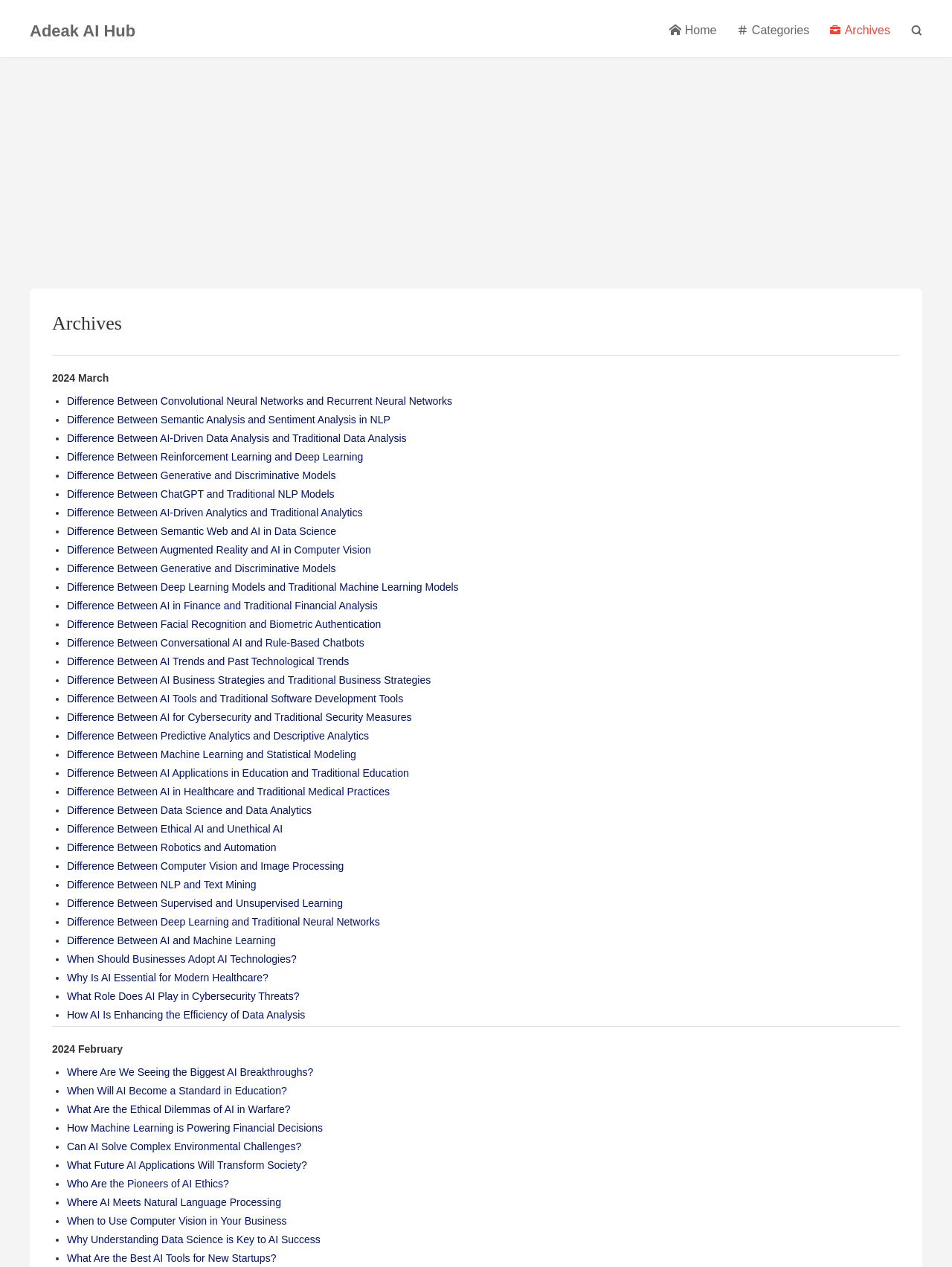What is the purpose of the links on the webpage?
Examine the image and give a concise answer in one word or a short phrase.

To provide more information